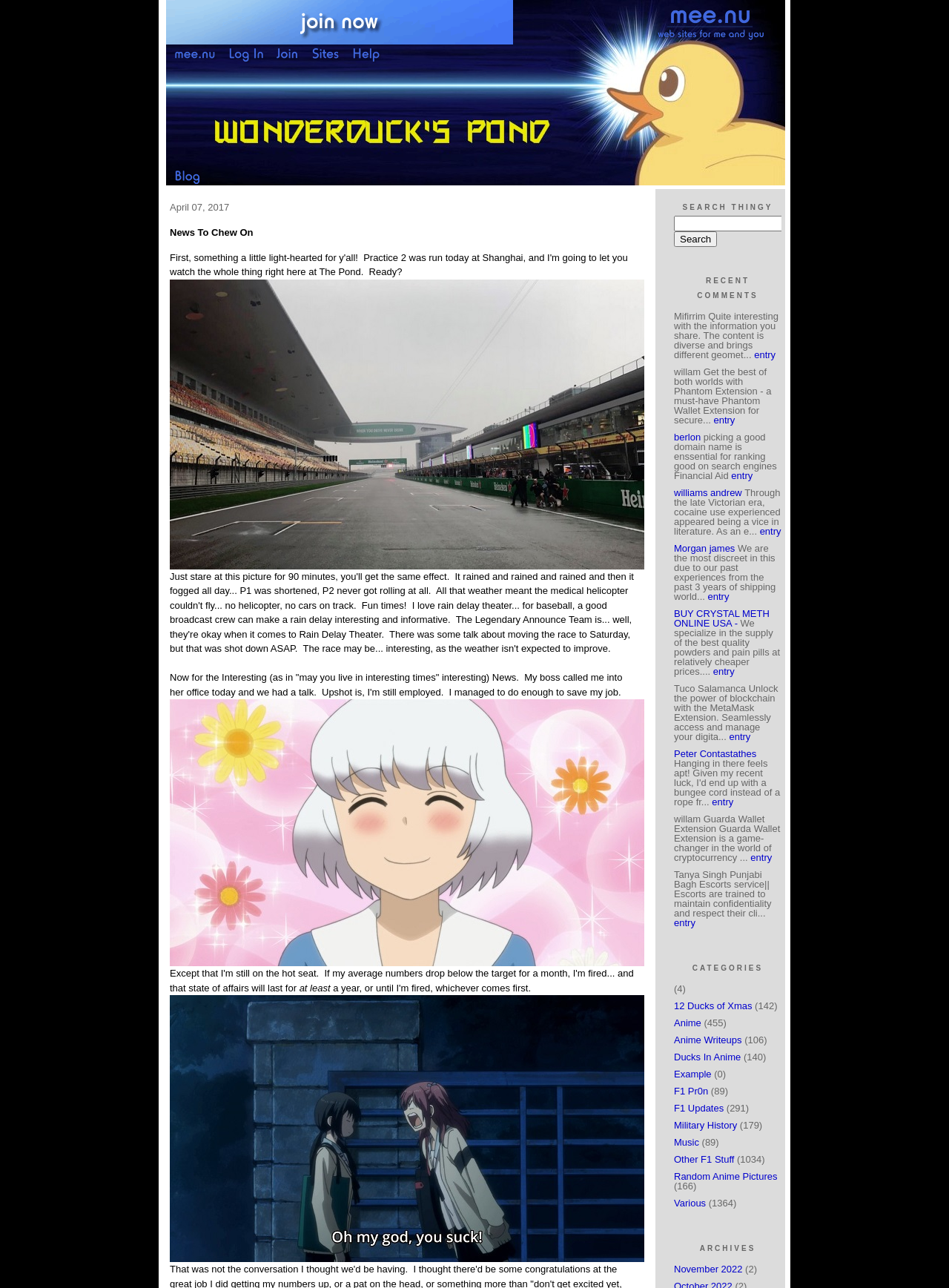Identify the bounding box coordinates for the element you need to click to achieve the following task: "Click the 'Log In' button". The coordinates must be four float values ranging from 0 to 1, formatted as [left, top, right, bottom].

[0.24, 0.041, 0.288, 0.051]